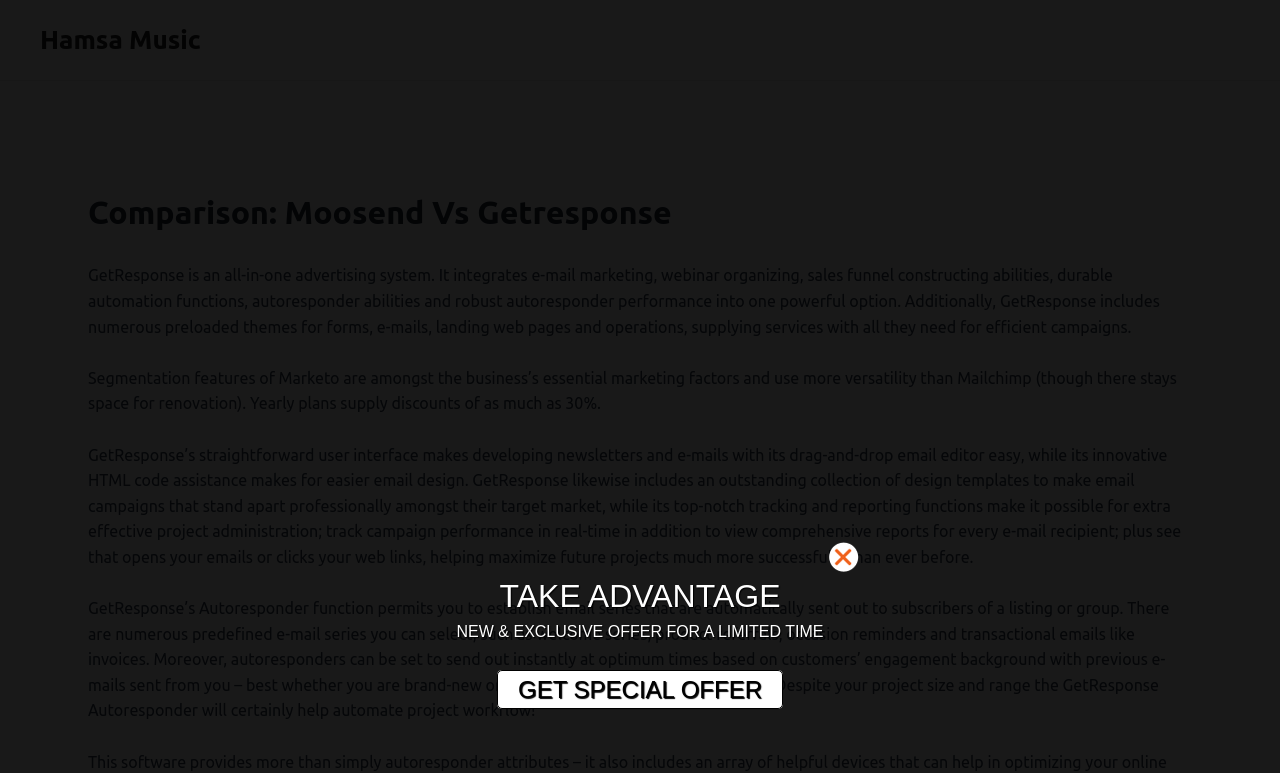What is the purpose of GetResponse's Autoresponder feature?
We need a detailed and meticulous answer to the question.

I found this answer by reading the StaticText element that describes GetResponse's Autoresponder feature, which allows users to set up email series that are automatically sent to subscribers of a list or group.